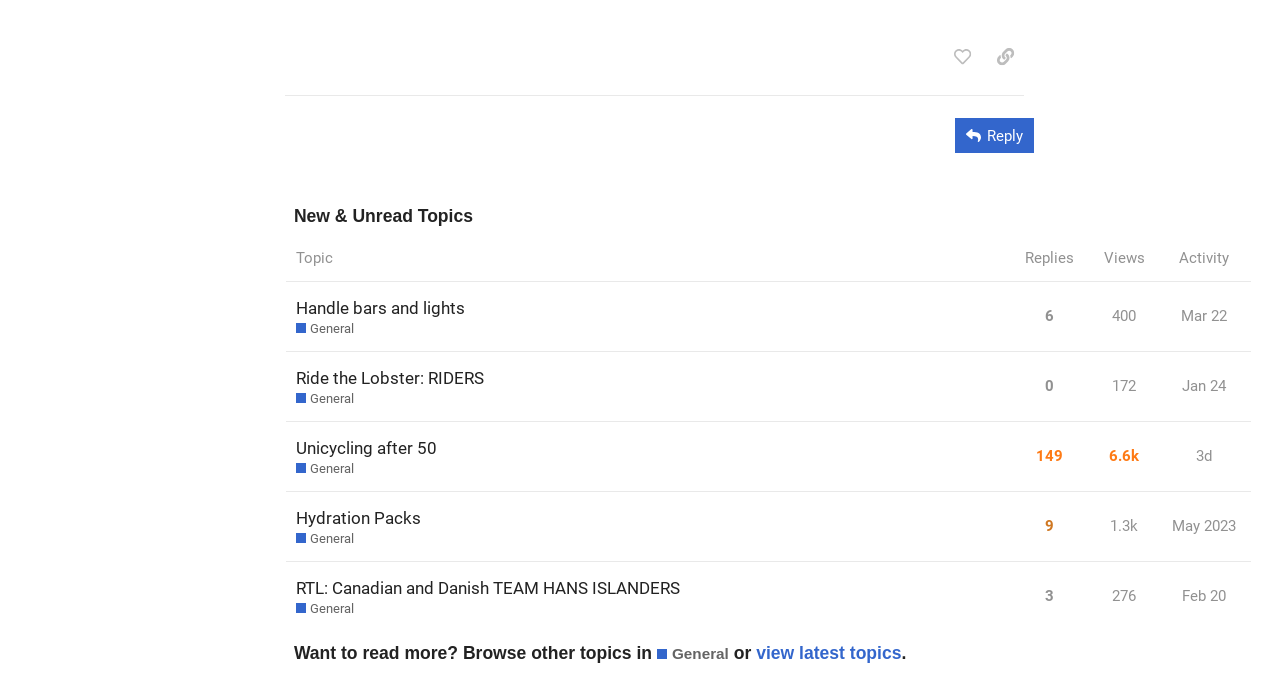Identify the bounding box coordinates of the specific part of the webpage to click to complete this instruction: "view latest topics".

[0.591, 0.935, 0.704, 0.964]